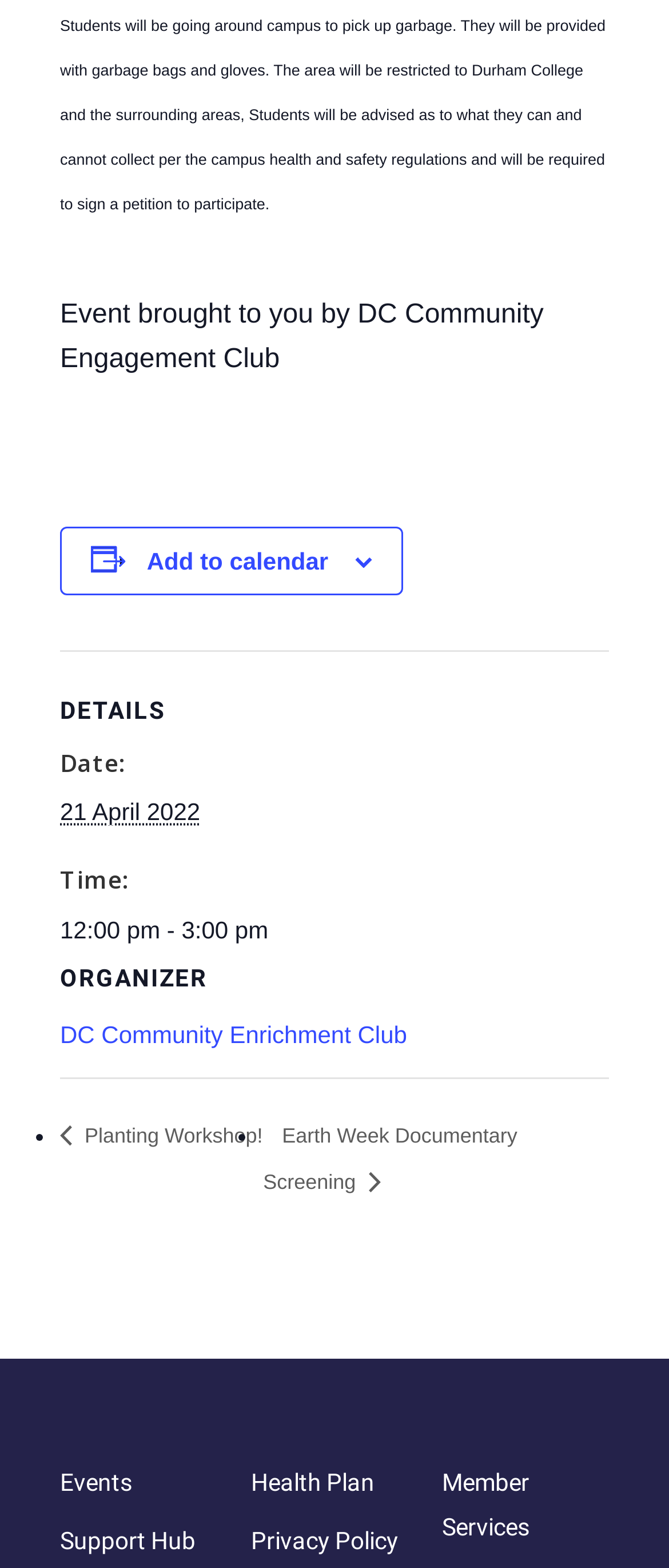Who is the organizer of the event?
Based on the screenshot, answer the question with a single word or phrase.

DC Community Engagement Club